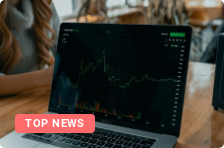What is the person analyzing?
Please give a detailed and elaborate answer to the question.

The person is analyzing coffee-related investments, as indicated by the financial chart on the laptop screen, which is displaying data related to coffee commodity prices and market trends, and the context of the caption, which mentions coffee futures and market performance.